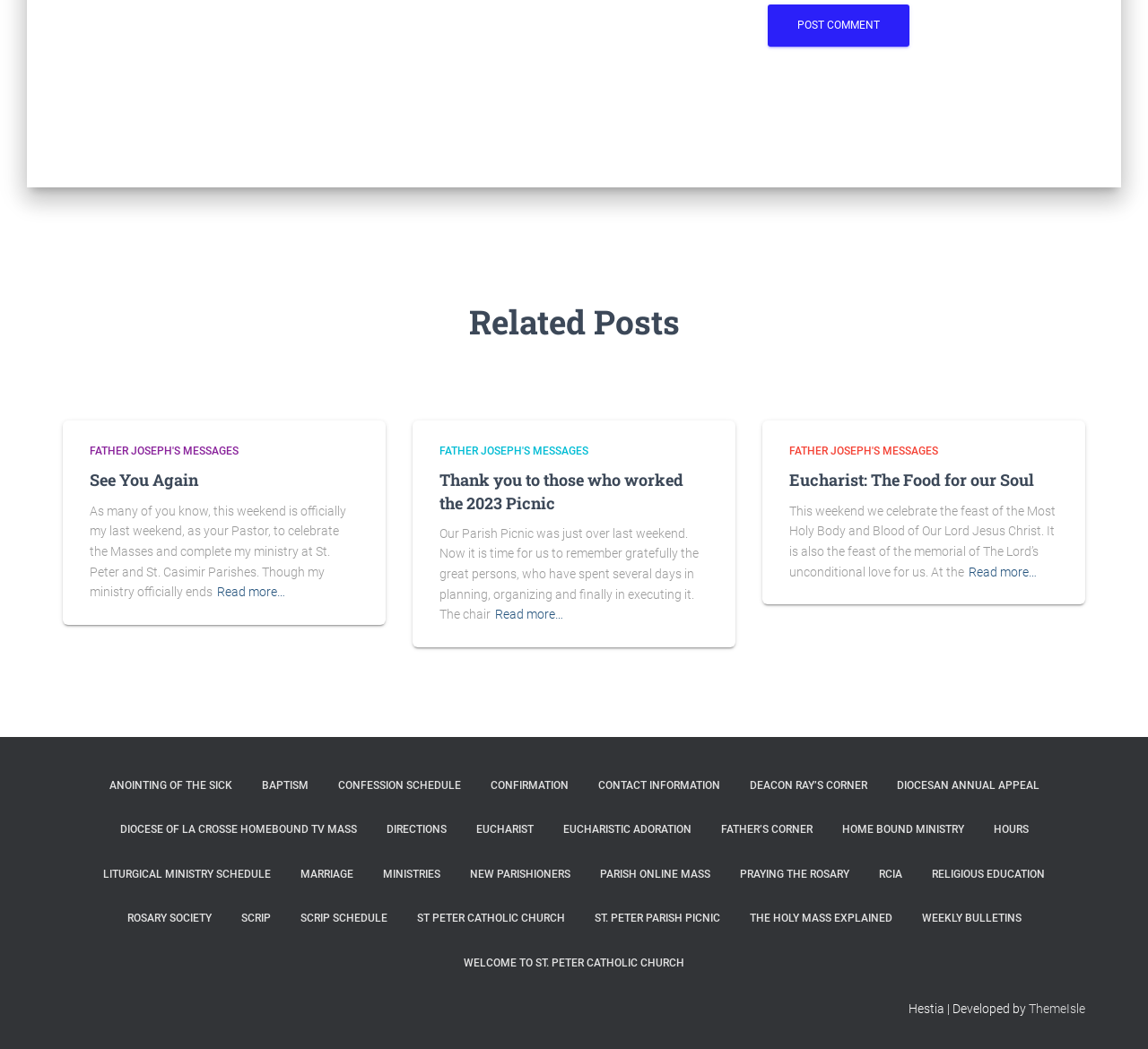Identify the bounding box coordinates for the UI element described as: "Contact Information". The coordinates should be provided as four floats between 0 and 1: [left, top, right, bottom].

[0.509, 0.728, 0.639, 0.77]